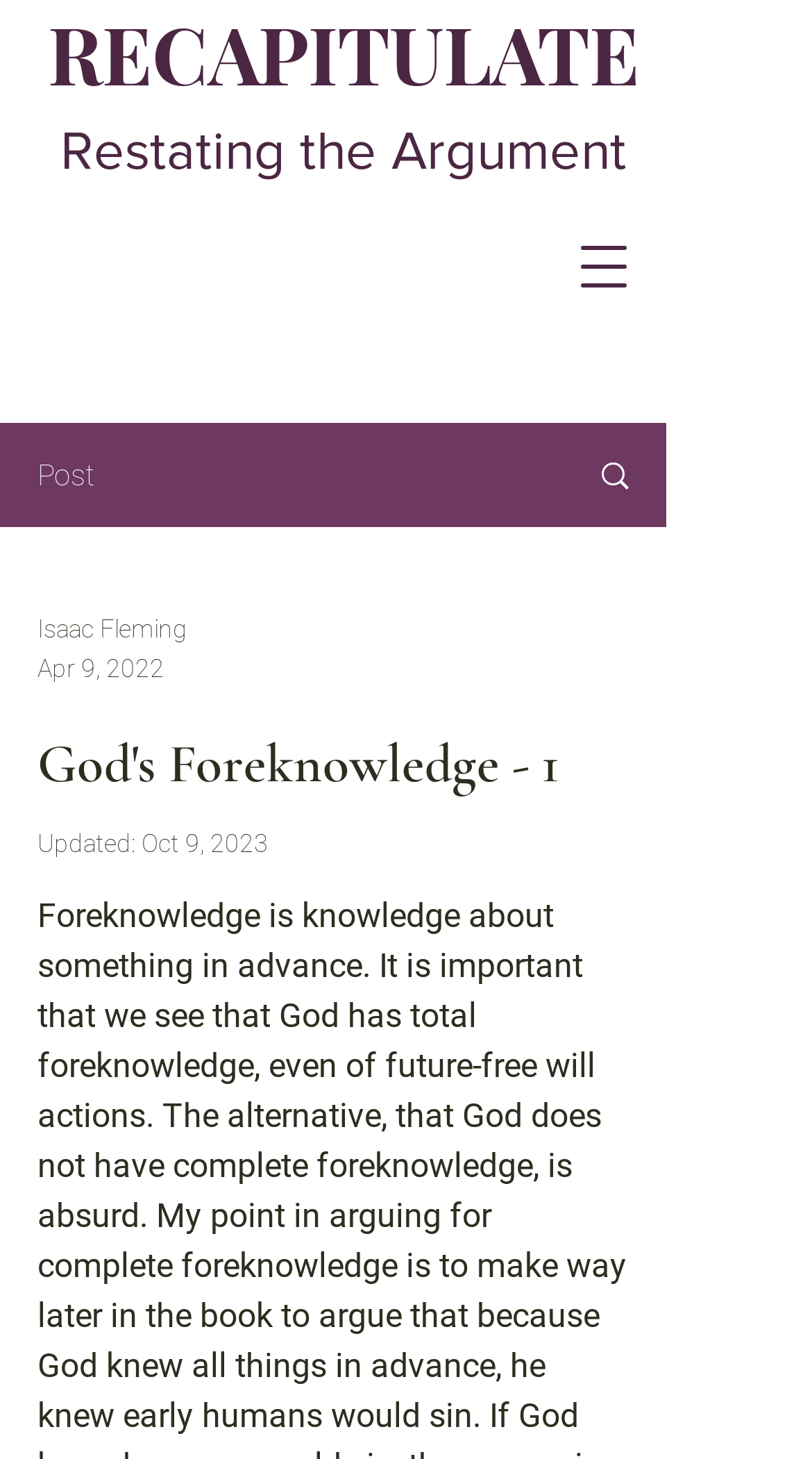What is the text above the link 'RECAPITULATE'? From the image, respond with a single word or brief phrase.

Restating the Argument